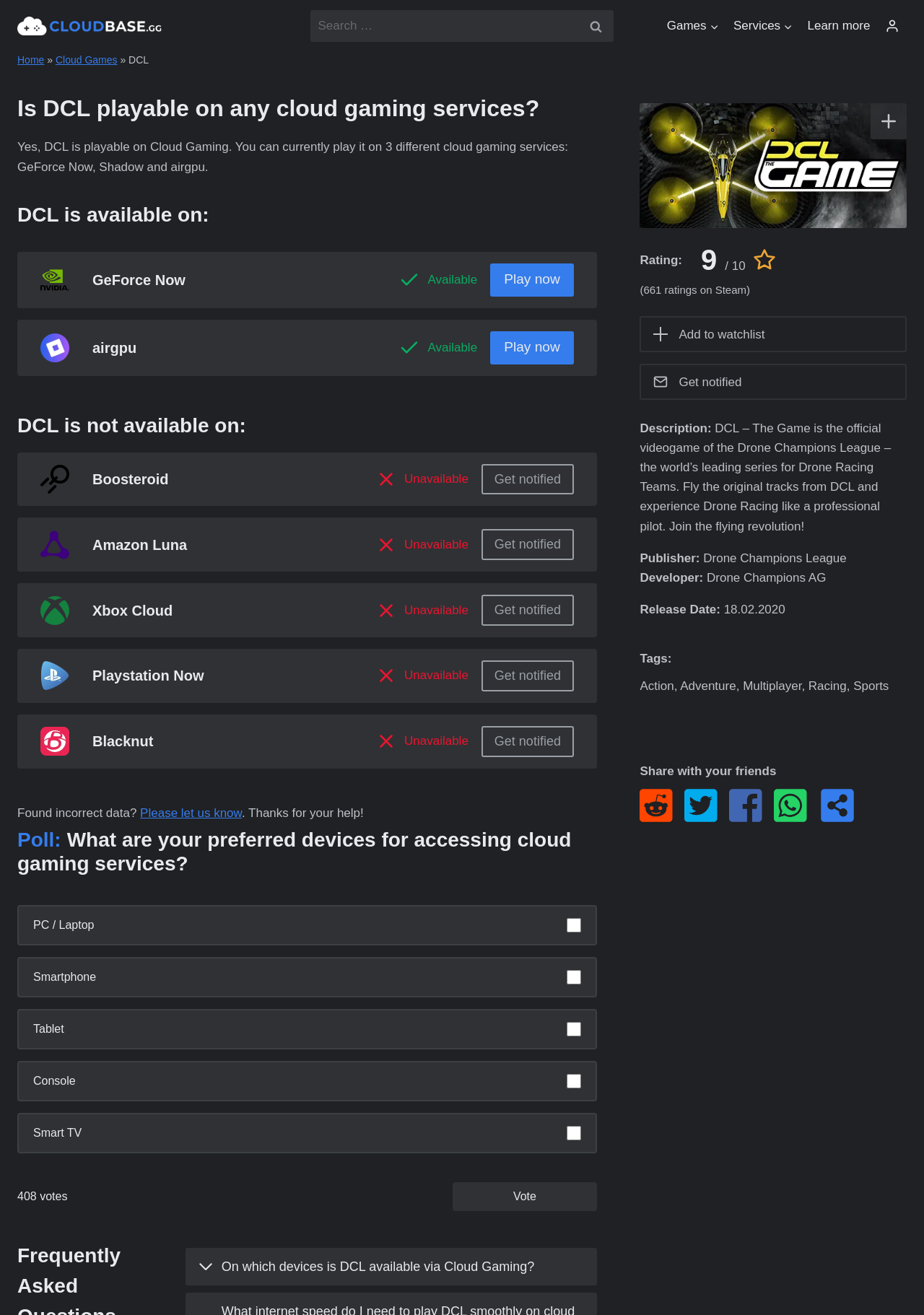Please determine the bounding box coordinates of the element to click in order to execute the following instruction: "Click on Games". The coordinates should be four float numbers between 0 and 1, specified as [left, top, right, bottom].

[0.714, 0.007, 0.786, 0.033]